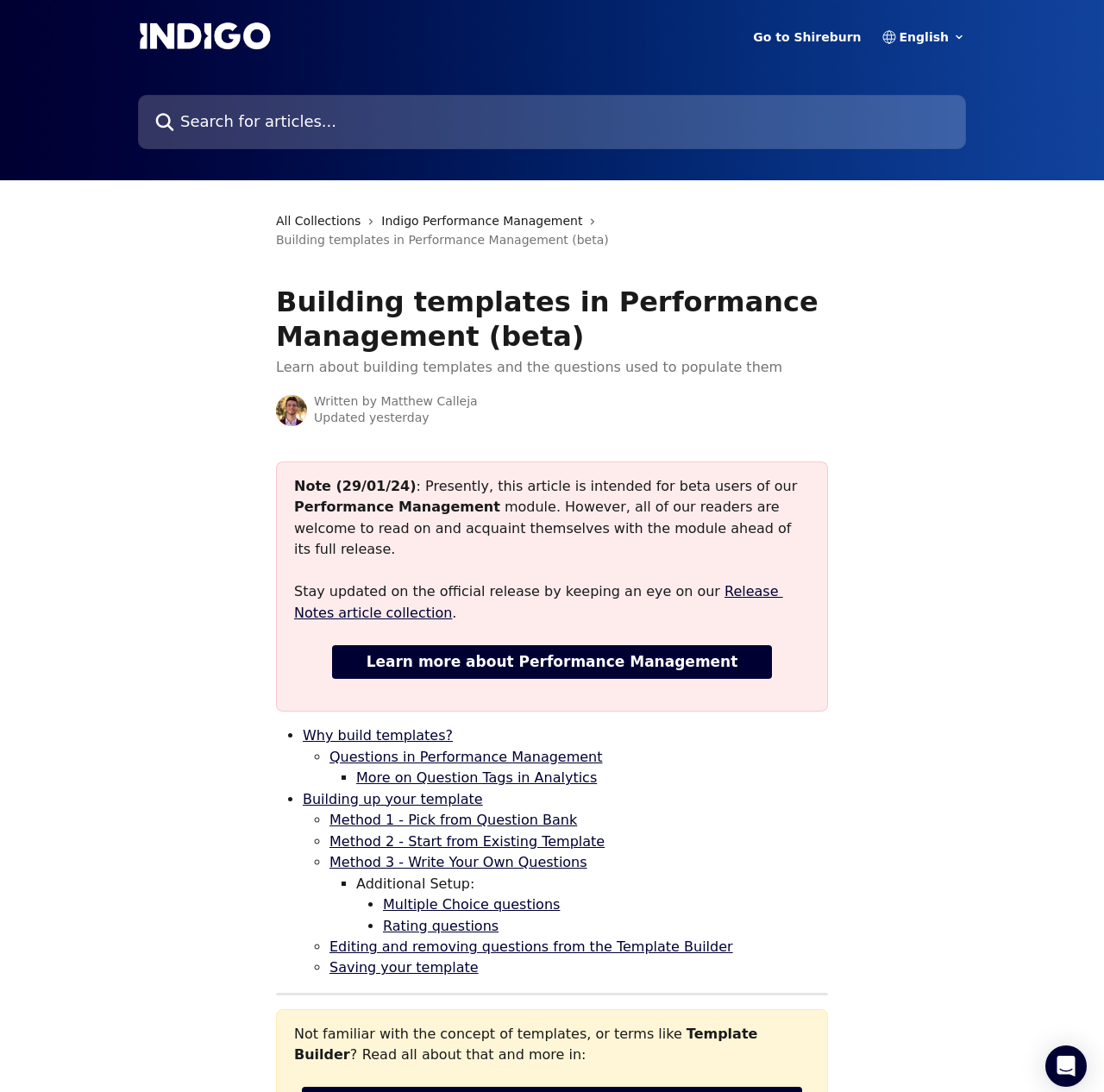Show me the bounding box coordinates of the clickable region to achieve the task as per the instruction: "Search for articles".

[0.125, 0.087, 0.875, 0.136]